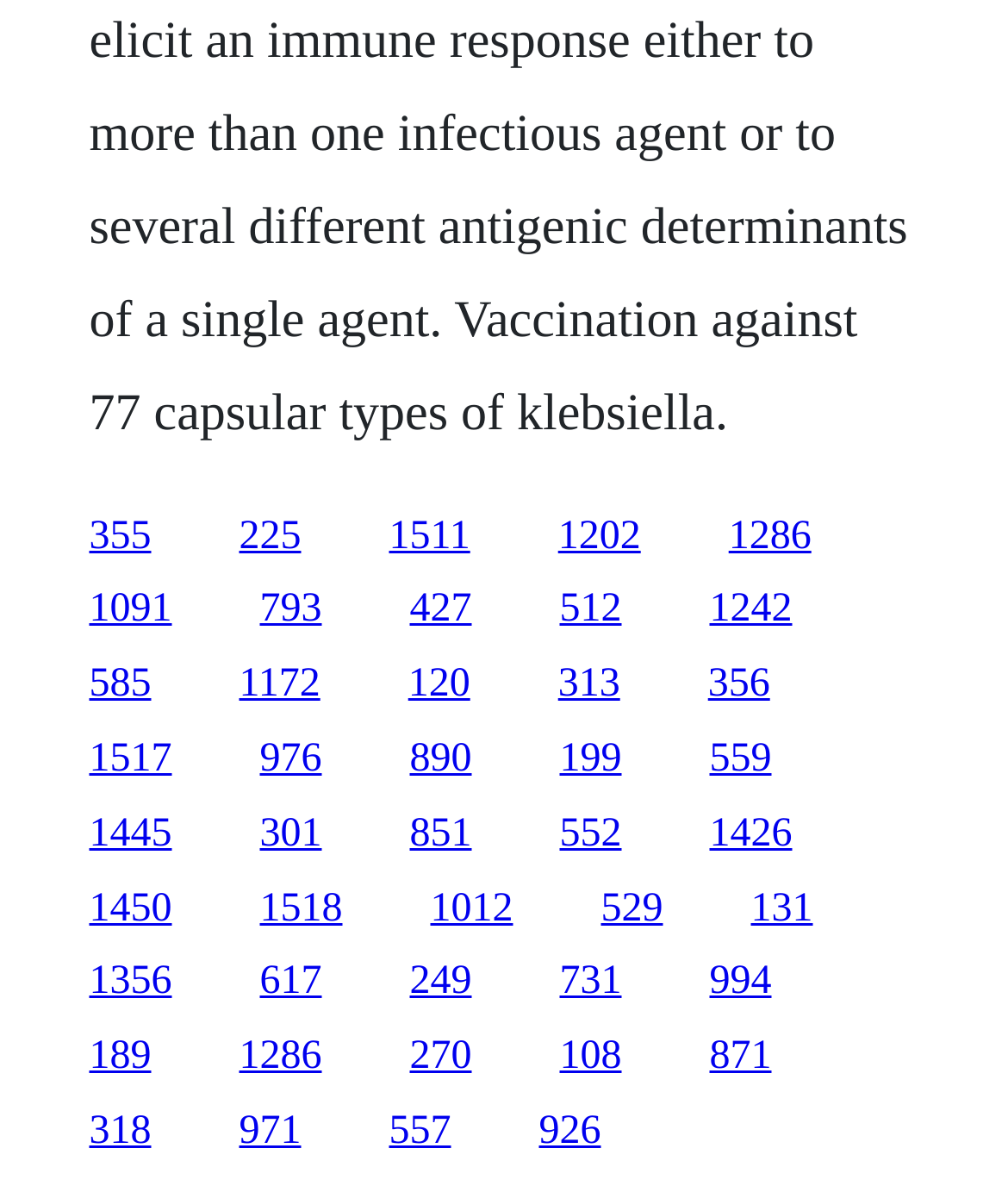Identify the bounding box coordinates of the clickable section necessary to follow the following instruction: "visit the third link". The coordinates should be presented as four float numbers from 0 to 1, i.e., [left, top, right, bottom].

[0.386, 0.431, 0.466, 0.468]